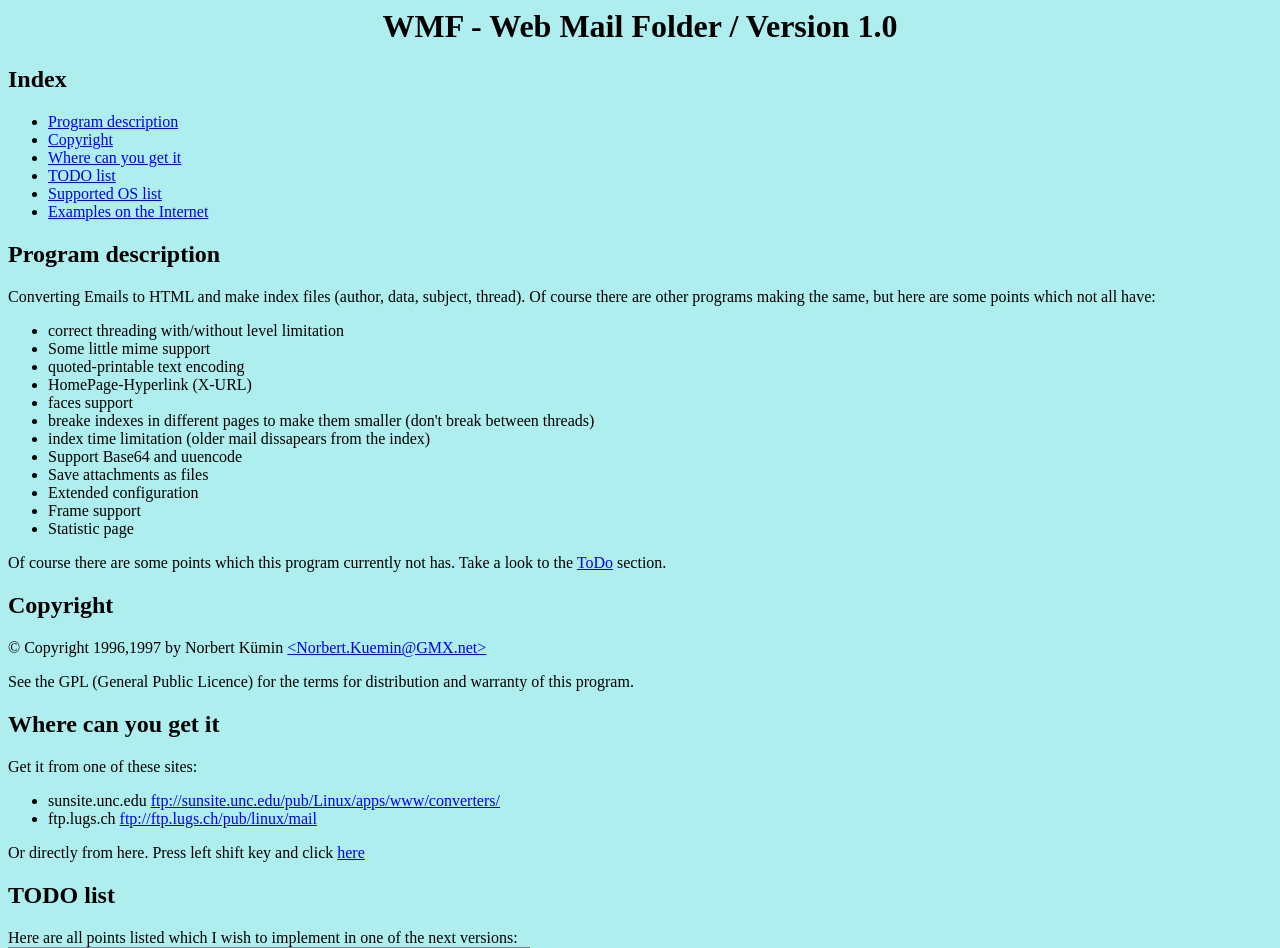Please identify the bounding box coordinates of the element that needs to be clicked to perform the following instruction: "View program description".

[0.038, 0.12, 0.139, 0.137]